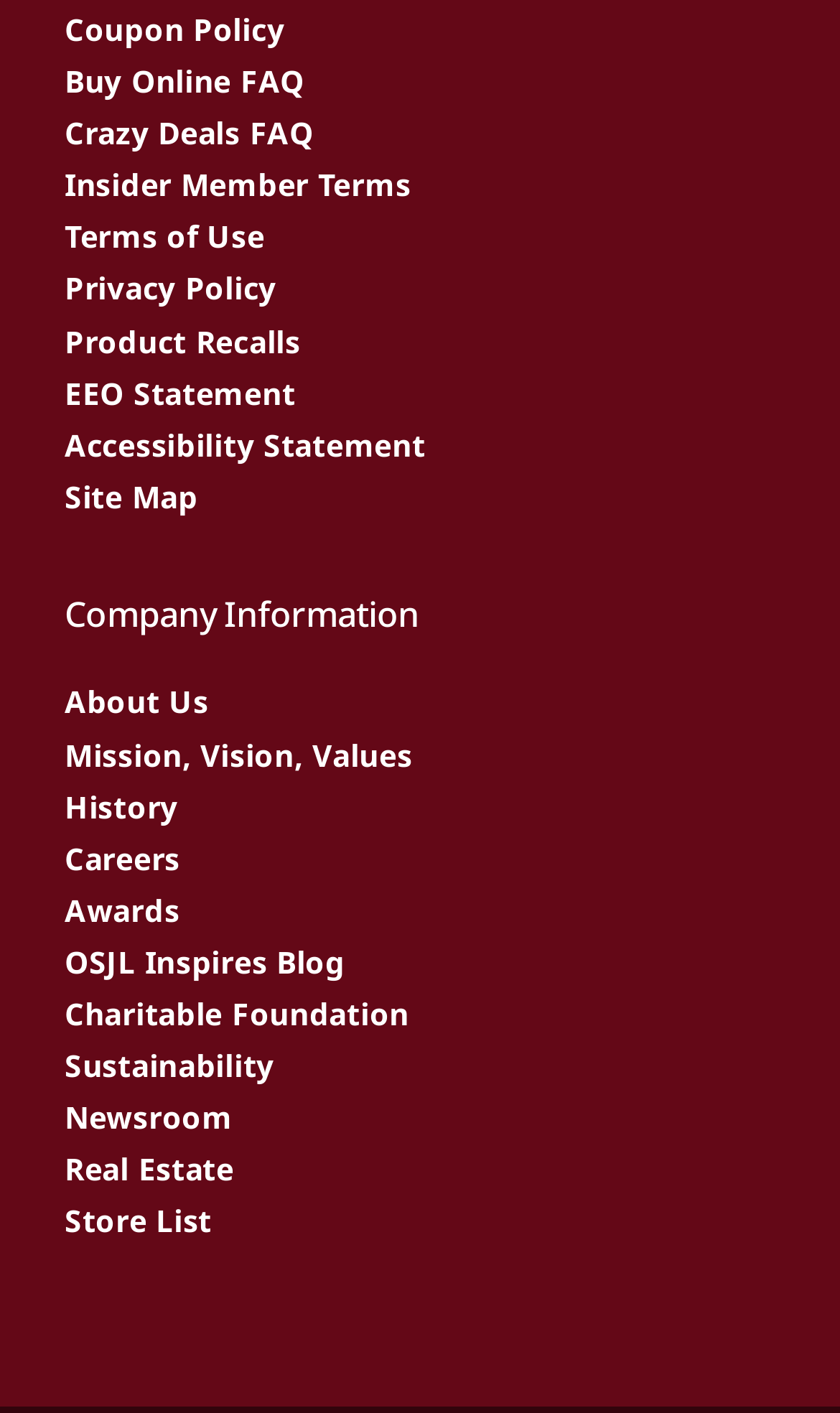Find the bounding box coordinates for the area that should be clicked to accomplish the instruction: "Click the menu button".

None